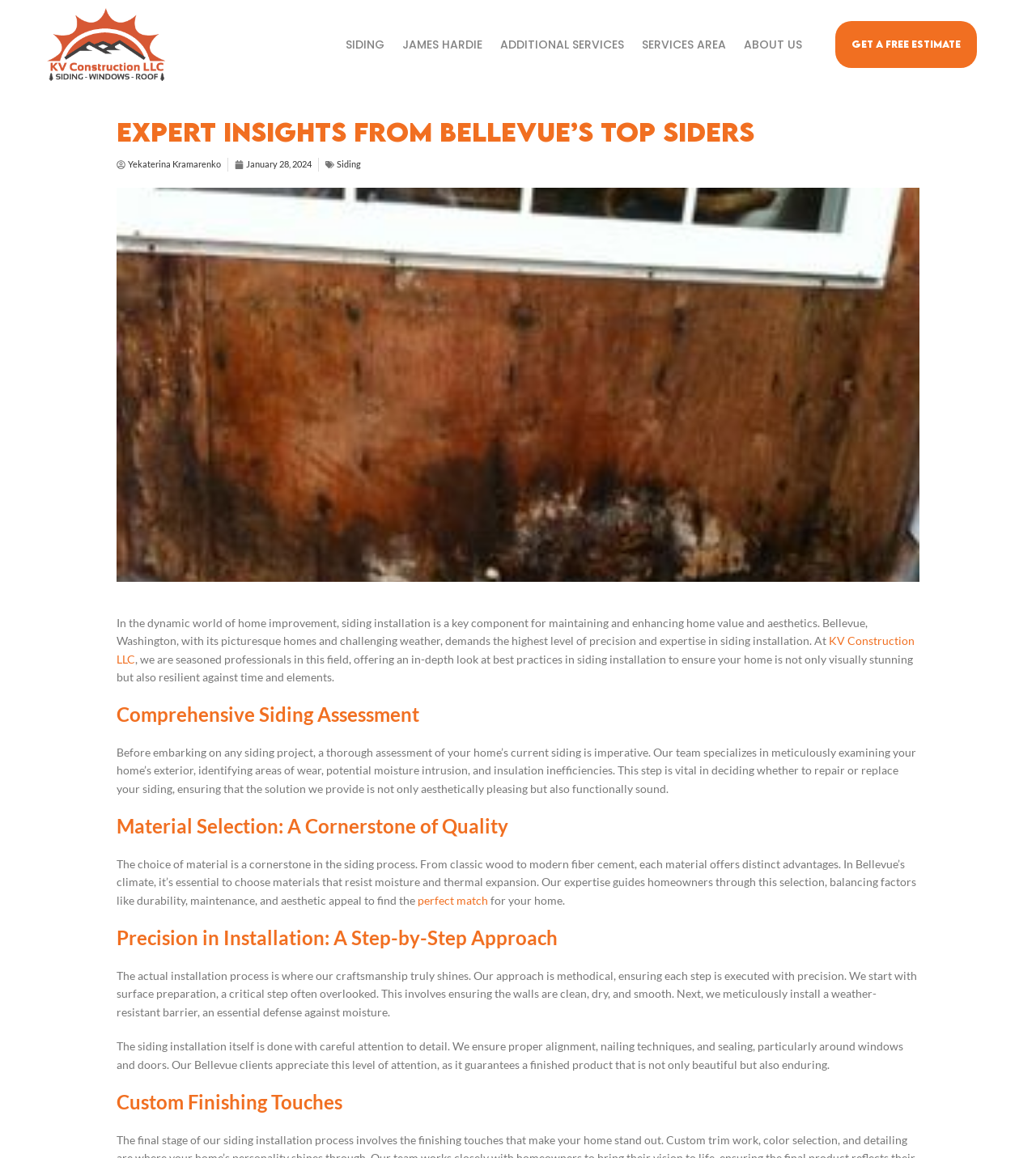Explain the contents of the webpage comprehensively.

The webpage is about expert siding installation tips from KV Construction LLC, a company based in Bellevue, Washington. At the top left corner, there is a logo of KV Construction LLC, which is a clickable link. Next to the logo, there are several navigation links, including "SIDING", "JAMES HARDIE", "ADDITIONAL SERVICES", "SERVICES AREA", "ABOUT US", and "Get A Free Estimate".

Below the navigation links, there is a heading that reads "Expert Insights from Bellevue's Top Siders". Underneath the heading, there is a subheading with the author's name, "Yekaterina Kramarenko", and the date "January 28, 2024". 

To the right of the author's information, there is a section about siding, with a clickable link "Siding". Below this section, there is a large image that takes up most of the width of the page, showing dry rot behind the siding.

The main content of the webpage is divided into four sections, each with a heading. The first section, "Comprehensive Siding Assessment", discusses the importance of assessing a home's current siding before starting a project. The second section, "Material Selection: A Cornerstone of Quality", talks about the choice of material for siding and how it affects the outcome. The third section, "Precision in Installation: A Step-by-Step Approach", explains the installation process in detail, highlighting the company's attention to detail and craftsmanship. The fourth section, "Custom Finishing Touches", appears to be a call-to-action, but the link is not labeled.

Throughout the main content, there are several paragraphs of text that provide more information about siding installation, the importance of precision and expertise, and the company's approach to ensuring durable and aesthetically pleasing home exteriors.